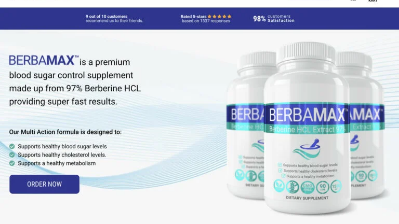Depict the image with a detailed narrative.

The image showcases the product "Berbamax," which is presented as a premium blood sugar control supplement, enriched with 97% Berberine HCL. The prominently displayed bottles suggest the brand’s focus on health and wellness, emphasizing its ability to deliver rapid results for users. A brief description highlights the supplement's multi-action formula, which is designed to support healthy blood sugar levels, optimize cholesterol levels, and promote a healthy metabolism. A call to action encourages potential customers to "ORDER NOW," indicating easy access for purchasing the product. The overall design conveys a professional and trustworthy image, targeting individuals interested in natural health solutions.